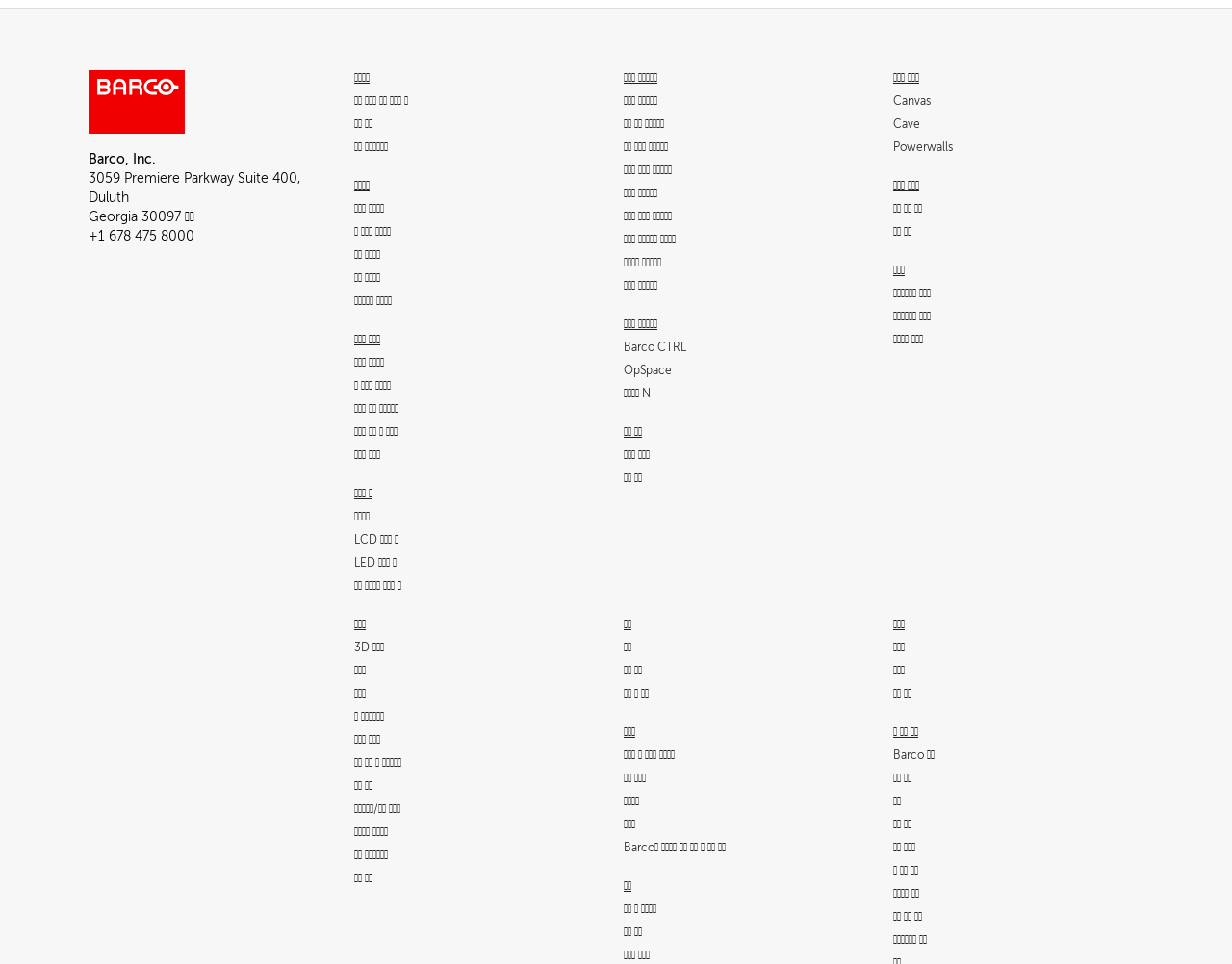Specify the bounding box coordinates of the area to click in order to execute this command: 'Click on the 'HOME' link'. The coordinates should consist of four float numbers ranging from 0 to 1, and should be formatted as [left, top, right, bottom].

None